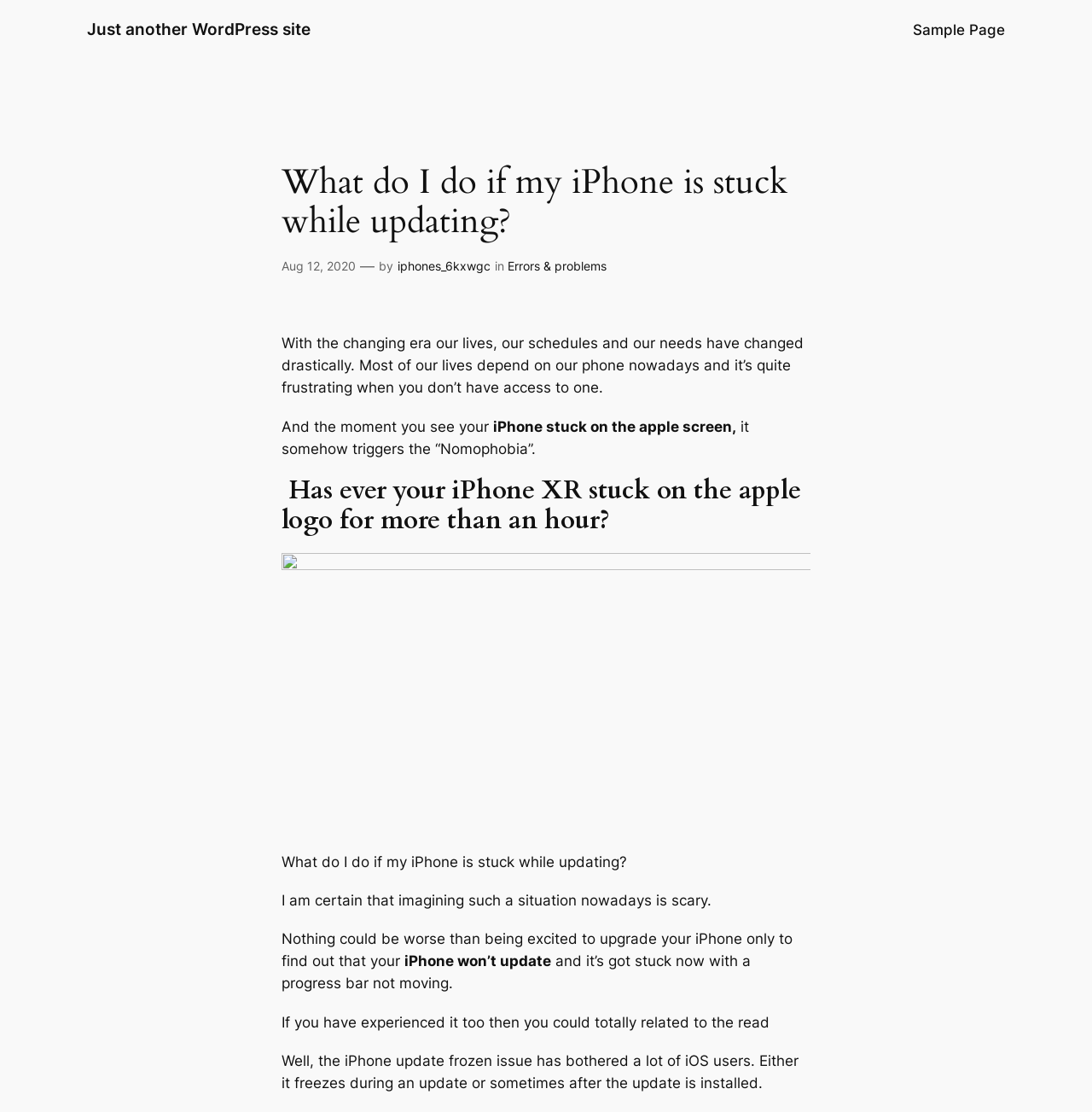Given the element description, predict the bounding box coordinates in the format (top-left x, top-left y, bottom-right x, bottom-right y), using floating point numbers between 0 and 1: iphones_6kxwgc

[0.364, 0.233, 0.449, 0.246]